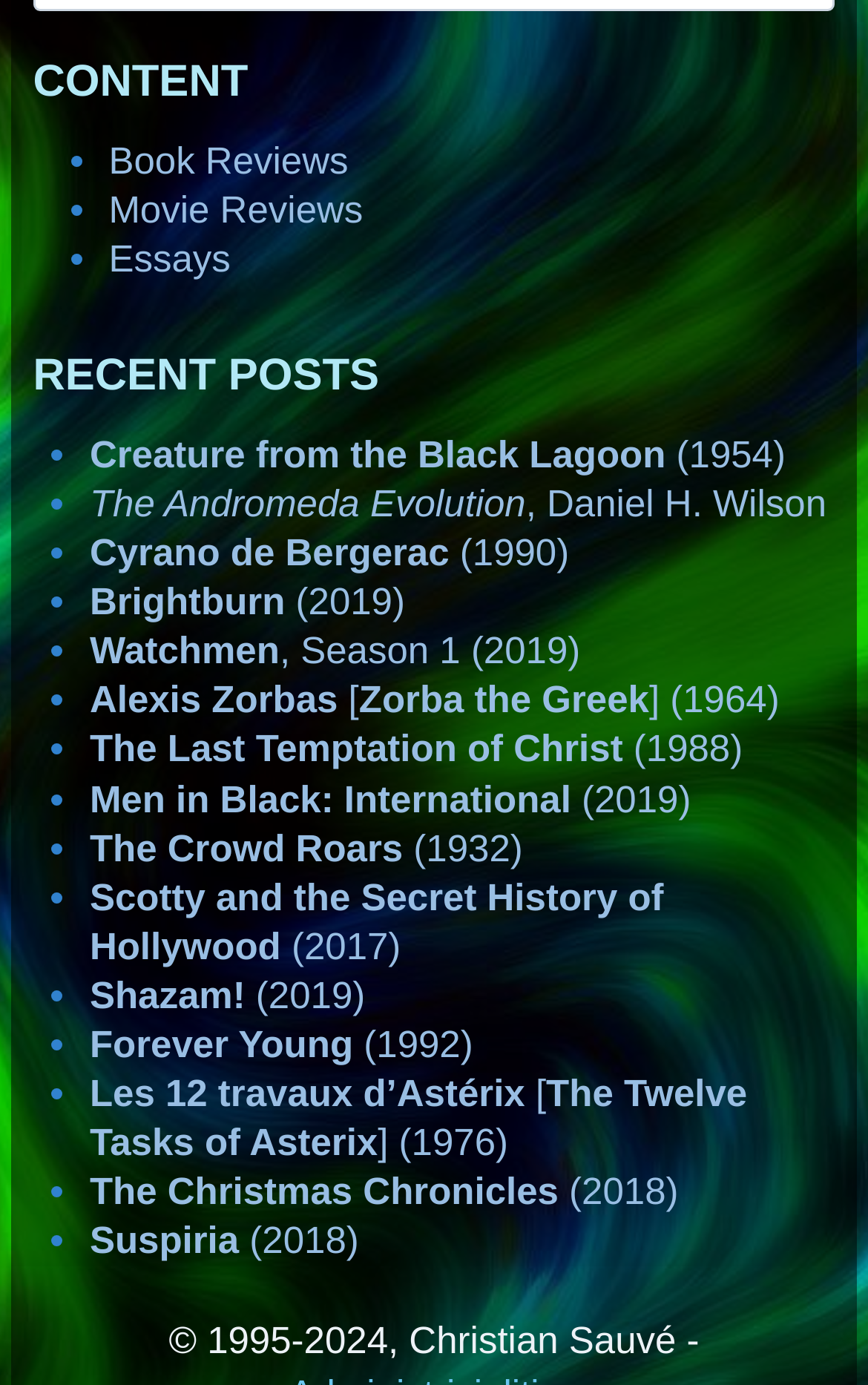Identify the bounding box coordinates of the section that should be clicked to achieve the task described: "Click on Movie Reviews".

[0.125, 0.137, 0.418, 0.167]